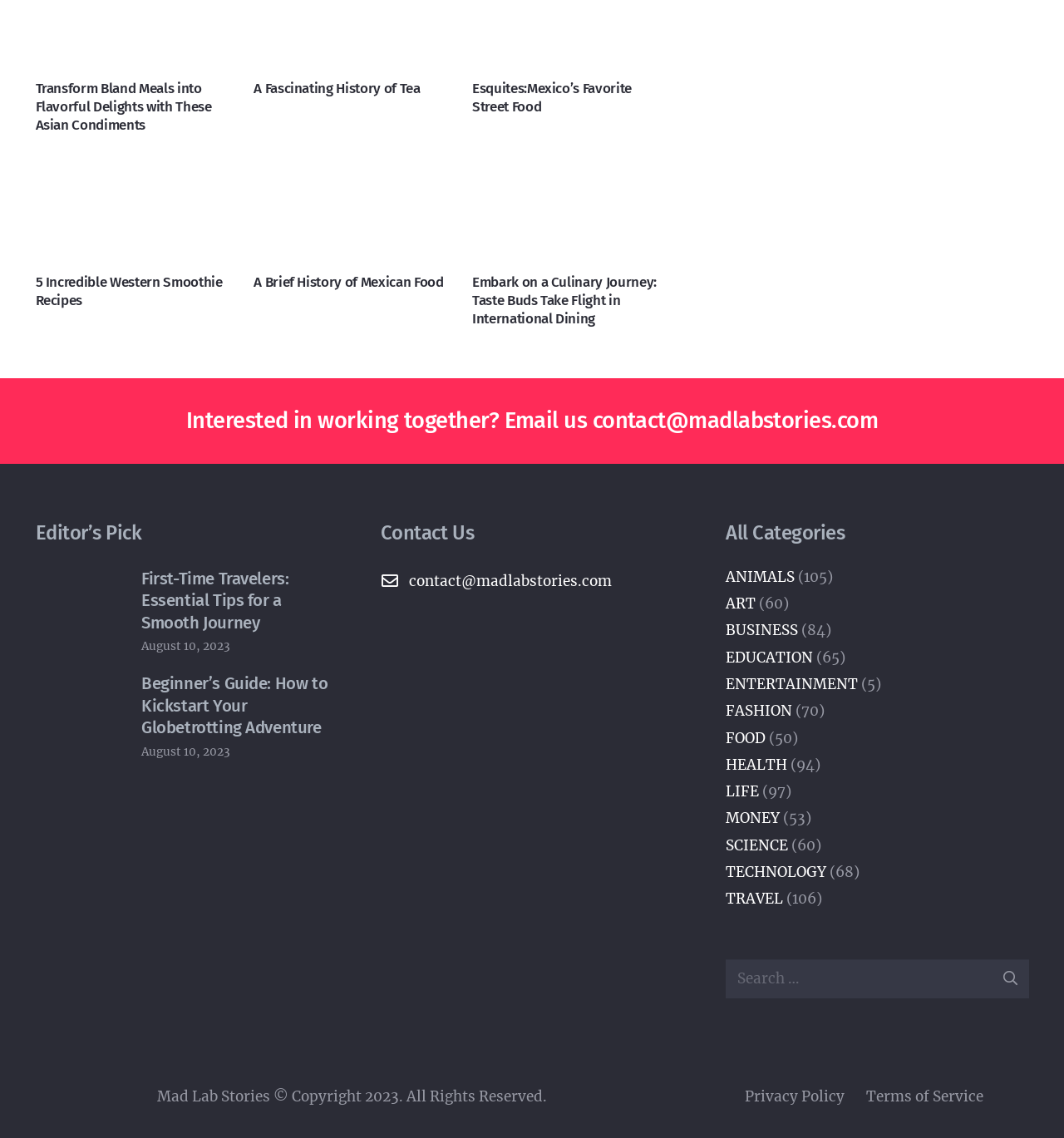Determine the bounding box coordinates of the area to click in order to meet this instruction: "Go to the About page".

None